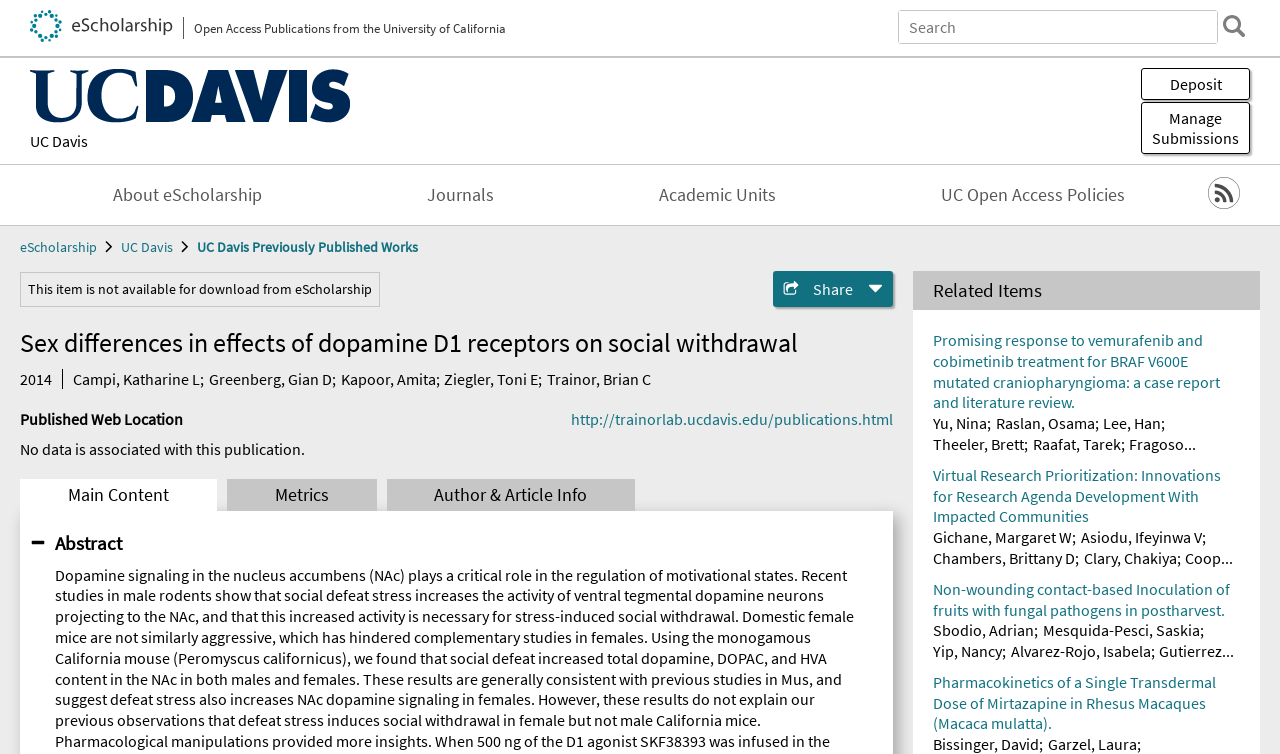Please identify the bounding box coordinates of the region to click in order to complete the given instruction: "Search eScholarship". The coordinates should be four float numbers between 0 and 1, i.e., [left, top, right, bottom].

[0.702, 0.015, 0.951, 0.057]